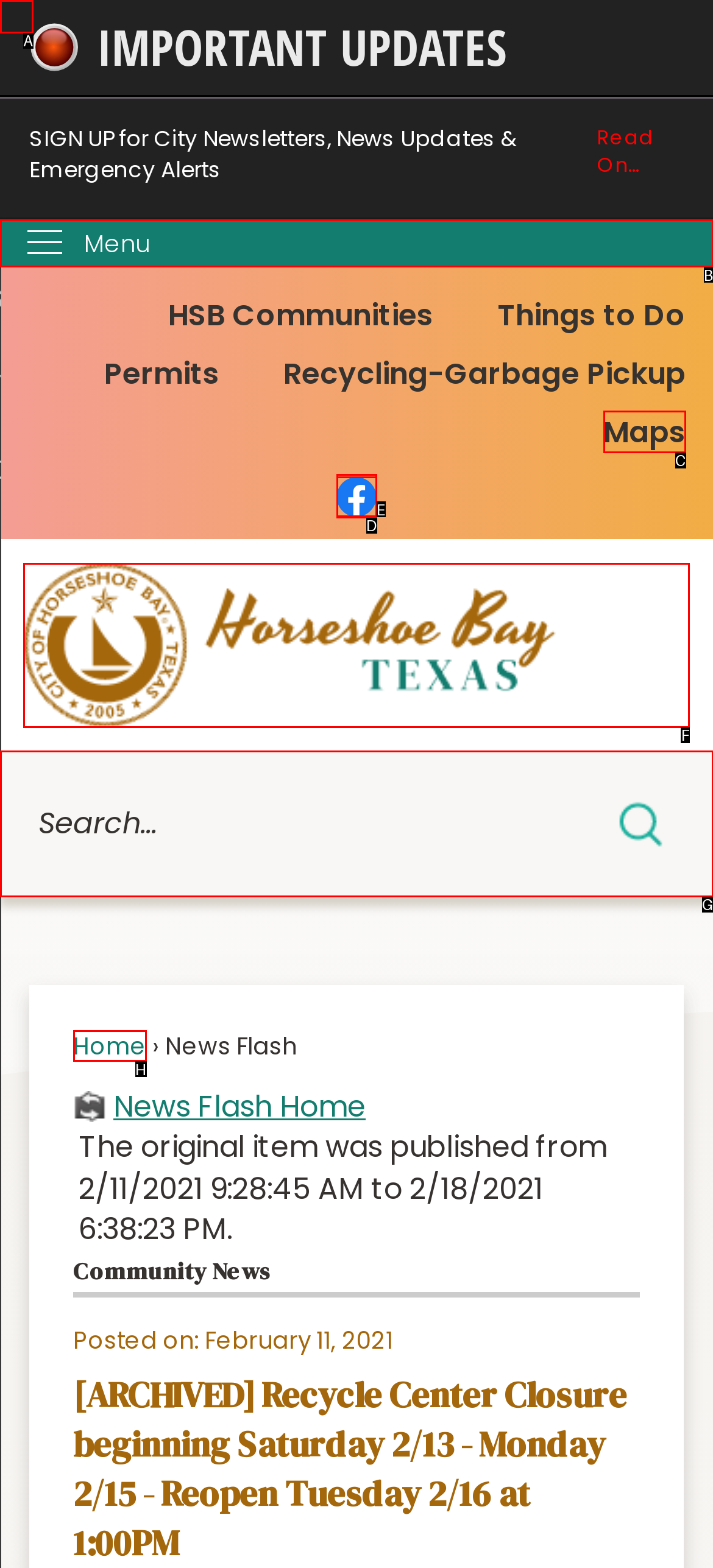Select the letter associated with the UI element you need to click to perform the following action: Search for something
Reply with the correct letter from the options provided.

G